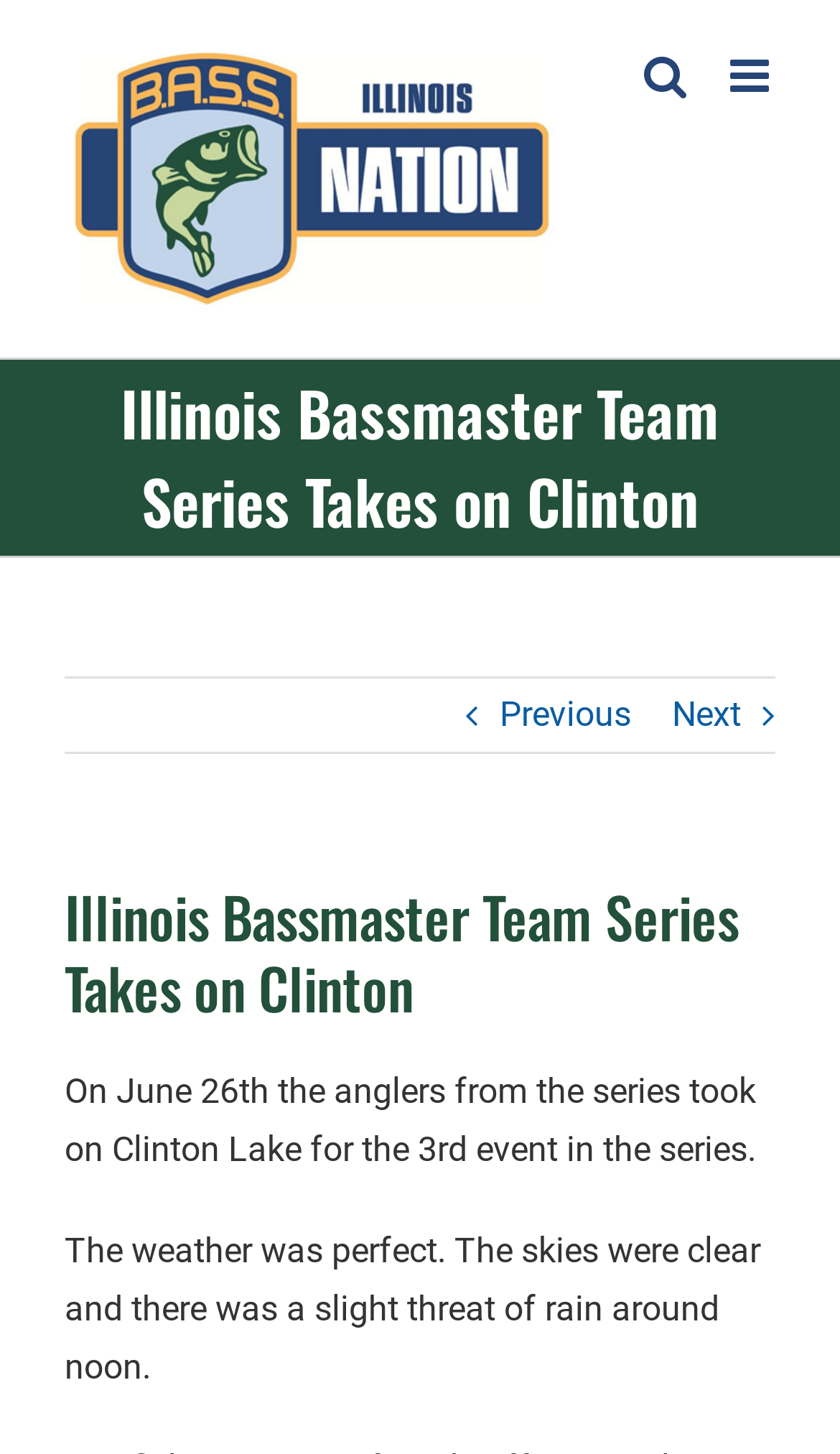Locate the headline of the webpage and generate its content.

Illinois Bassmaster Team Series Takes on Clinton